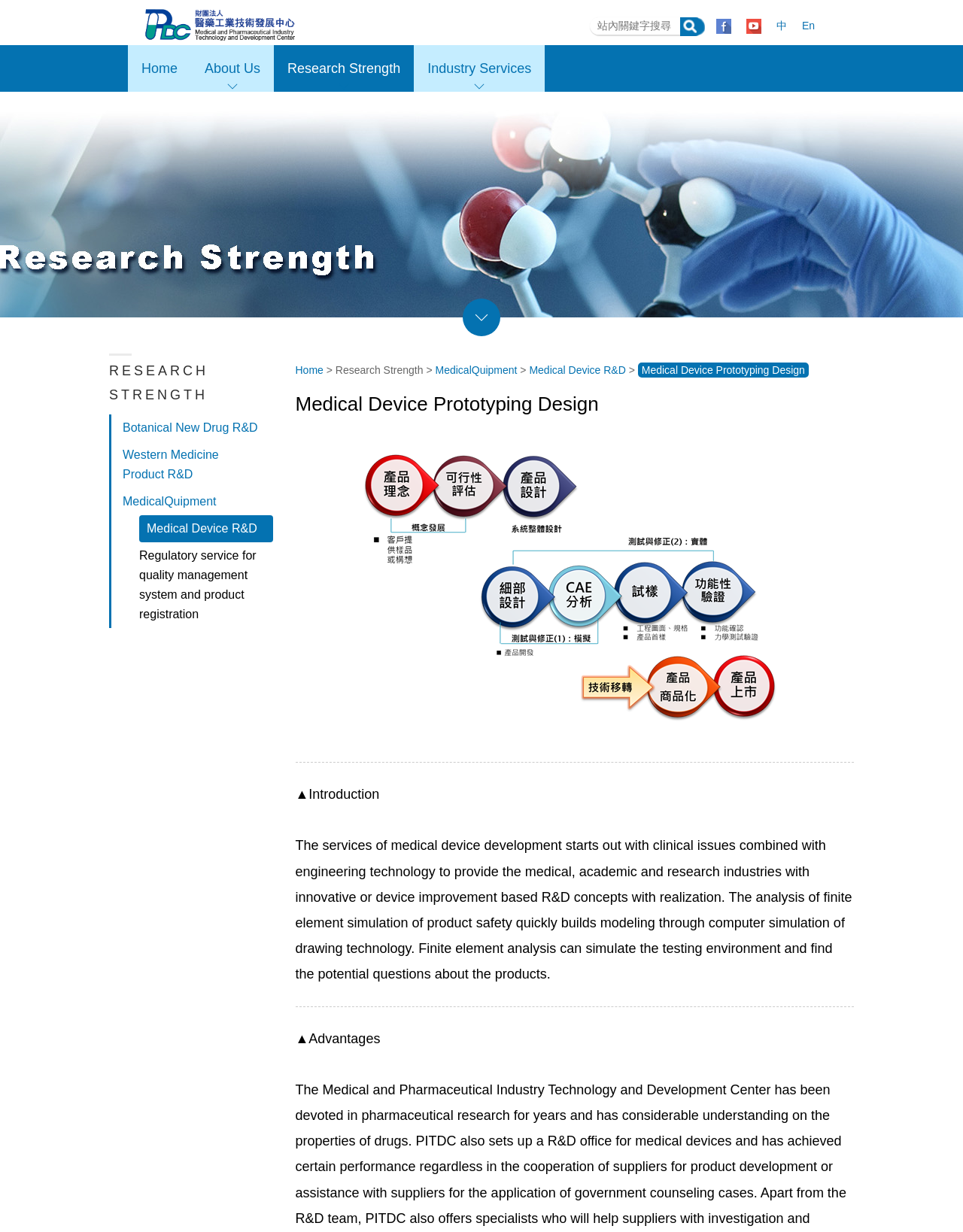Locate the bounding box coordinates of the area where you should click to accomplish the instruction: "Check out the 'Wake up babes…' news".

None